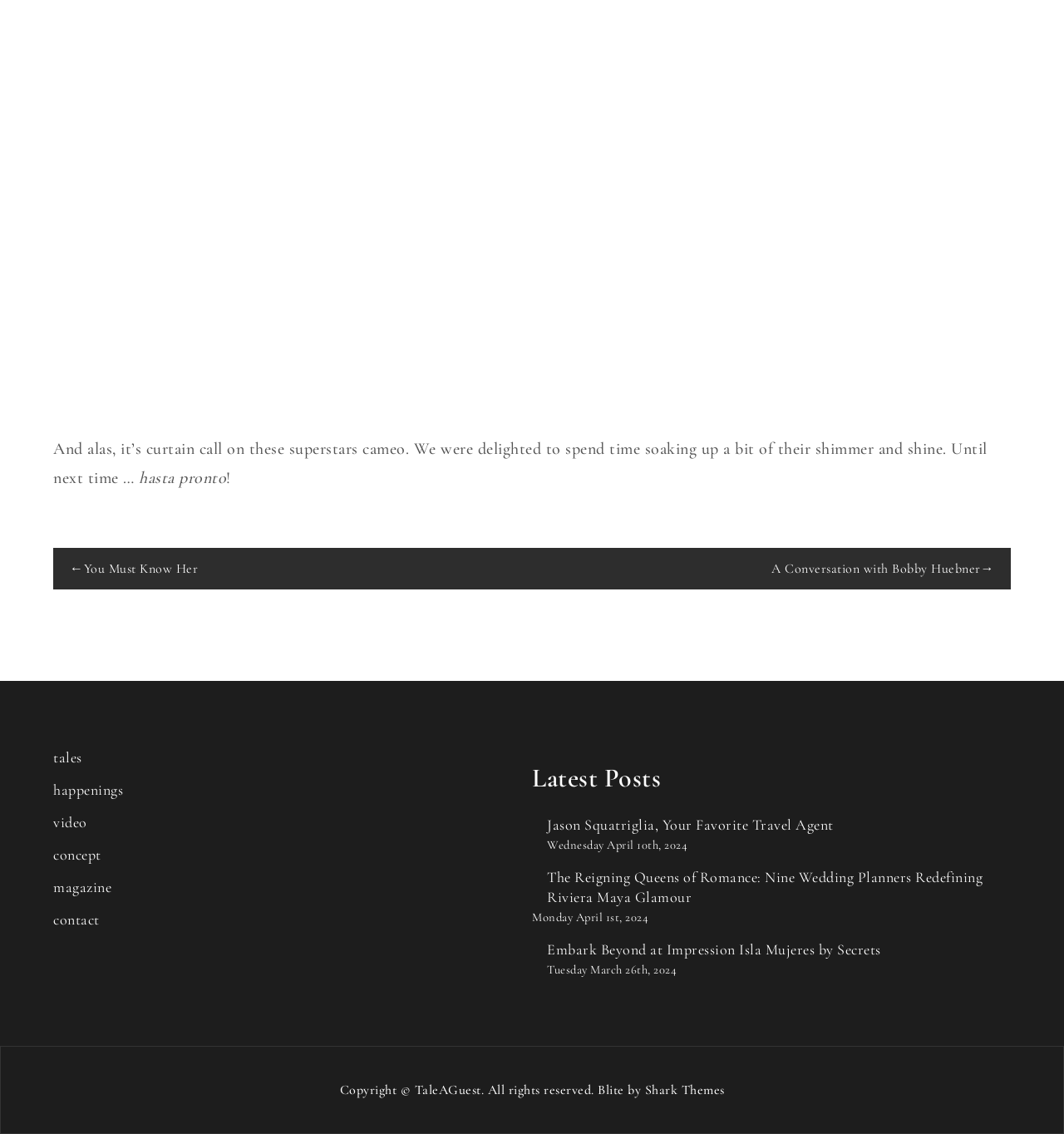How many links are in the complementary section?
Using the image, elaborate on the answer with as much detail as possible.

I examined the complementary section and found six links: 'tales', 'happenings', 'video', 'concept', 'magazine', and 'contact'.